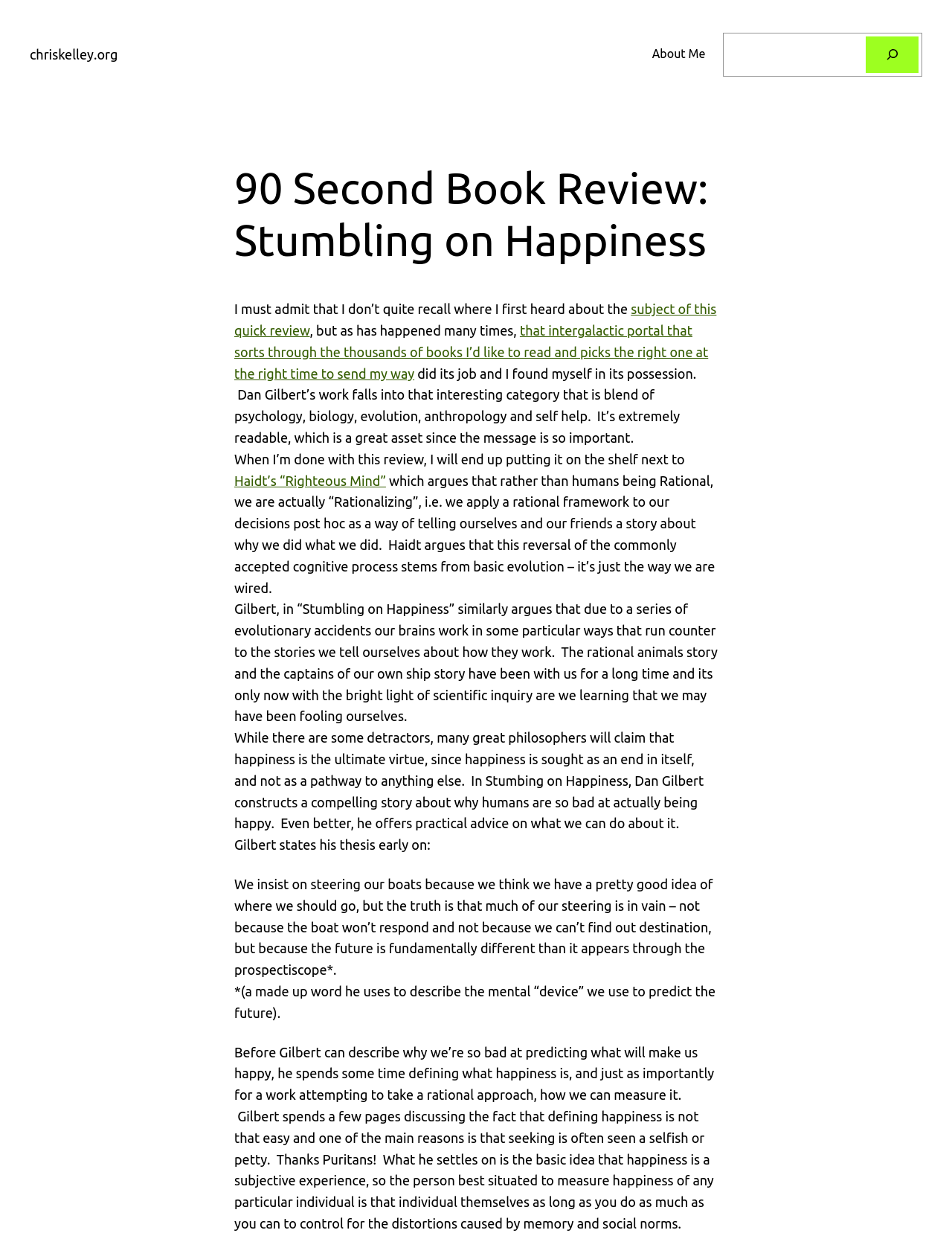Offer a detailed explanation of the webpage layout and contents.

This webpage is a book review titled "90 Second Book Review: Stumbling on Happiness" on chriskelley.org. At the top left, there is a link to the website's homepage, and to the right, there are links to "About Me" and a search bar with a search button and a magnifying glass icon. 

Below the title, the review begins with a personal anecdote about how the author discovered the book. The text is divided into paragraphs, with links to other relevant books and concepts, such as "Haidt's 'Righteous Mind'". The review discusses the book's themes, including the idea that humans are not as rational as they think they are, and that our brains work in ways that contradict our self-perception. 

The review also quotes the book, with a blockquote section that stands out from the rest of the text. The quote discusses how humans are bad at predicting what will make them happy, and how the future is fundamentally different from how it appears. 

Throughout the review, there are no images, but the text is well-structured and easy to follow, with clear headings and concise paragraphs. The tone is informative and analytical, with the author providing a detailed summary of the book's main ideas.